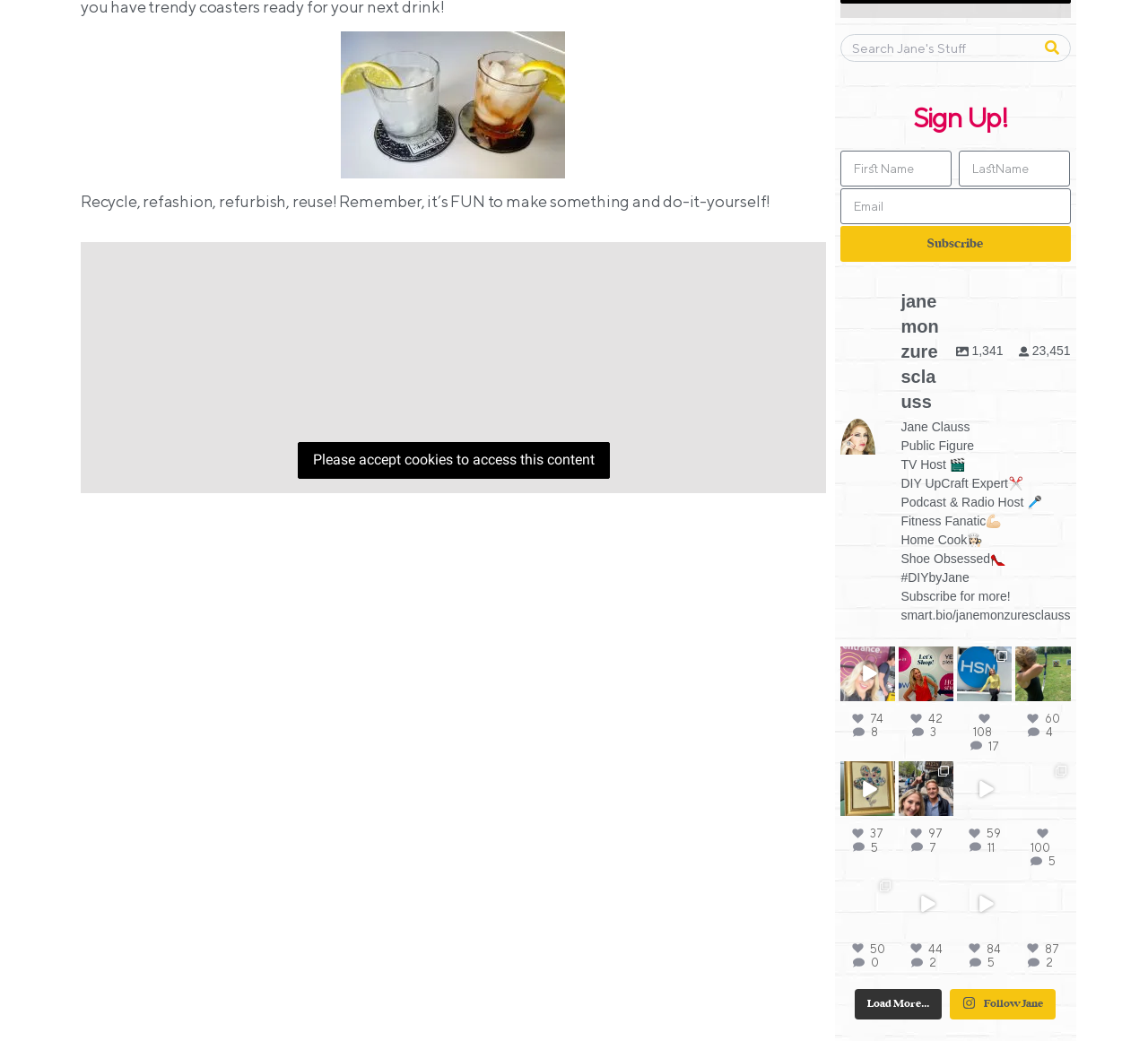Could you provide the bounding box coordinates for the portion of the screen to click to complete this instruction: "Click on Jane Clauss's profile"?

[0.732, 0.277, 0.932, 0.6]